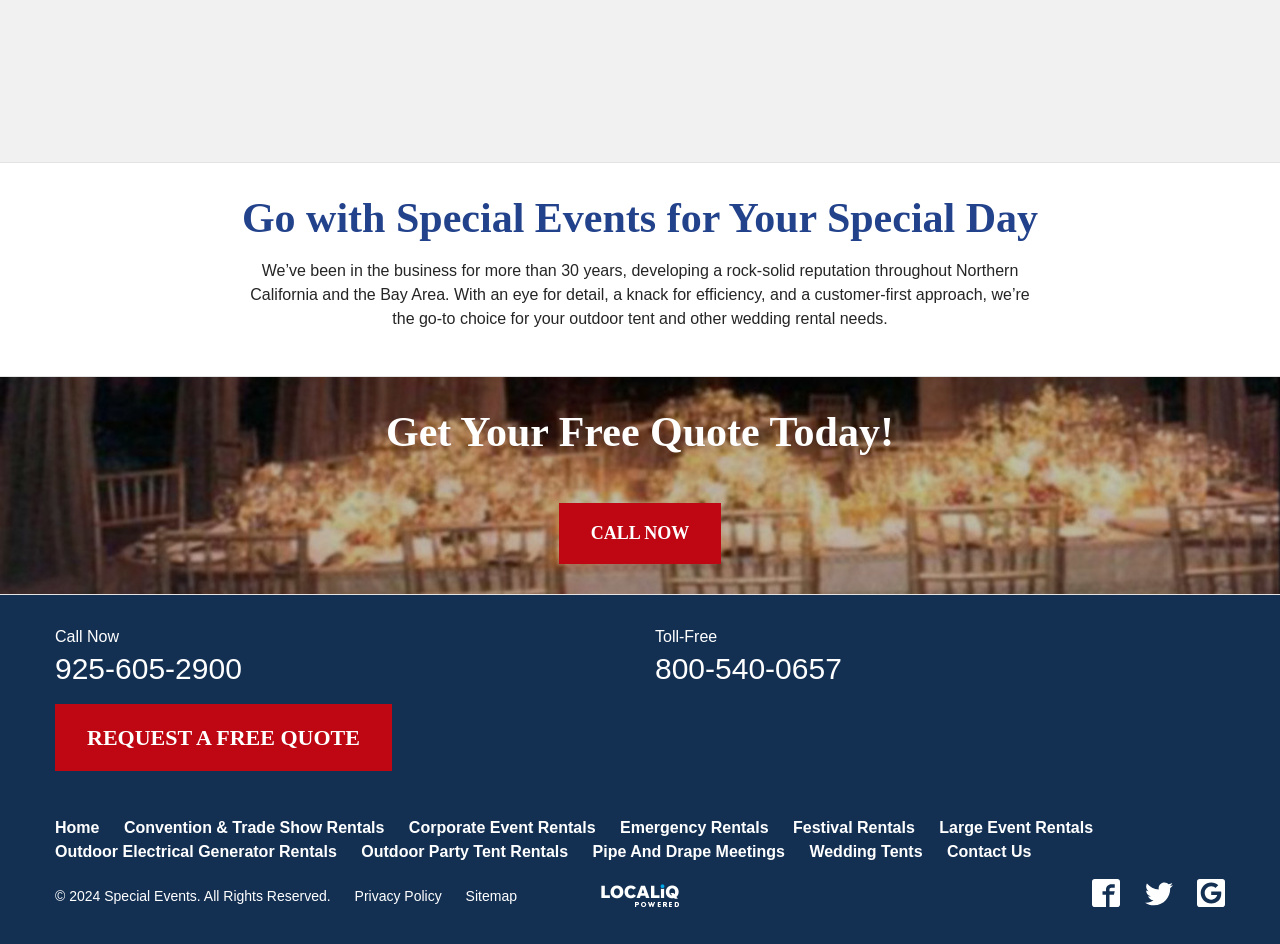What is the toll-free number of the company?
Based on the screenshot, provide a one-word or short-phrase response.

800-540-0657